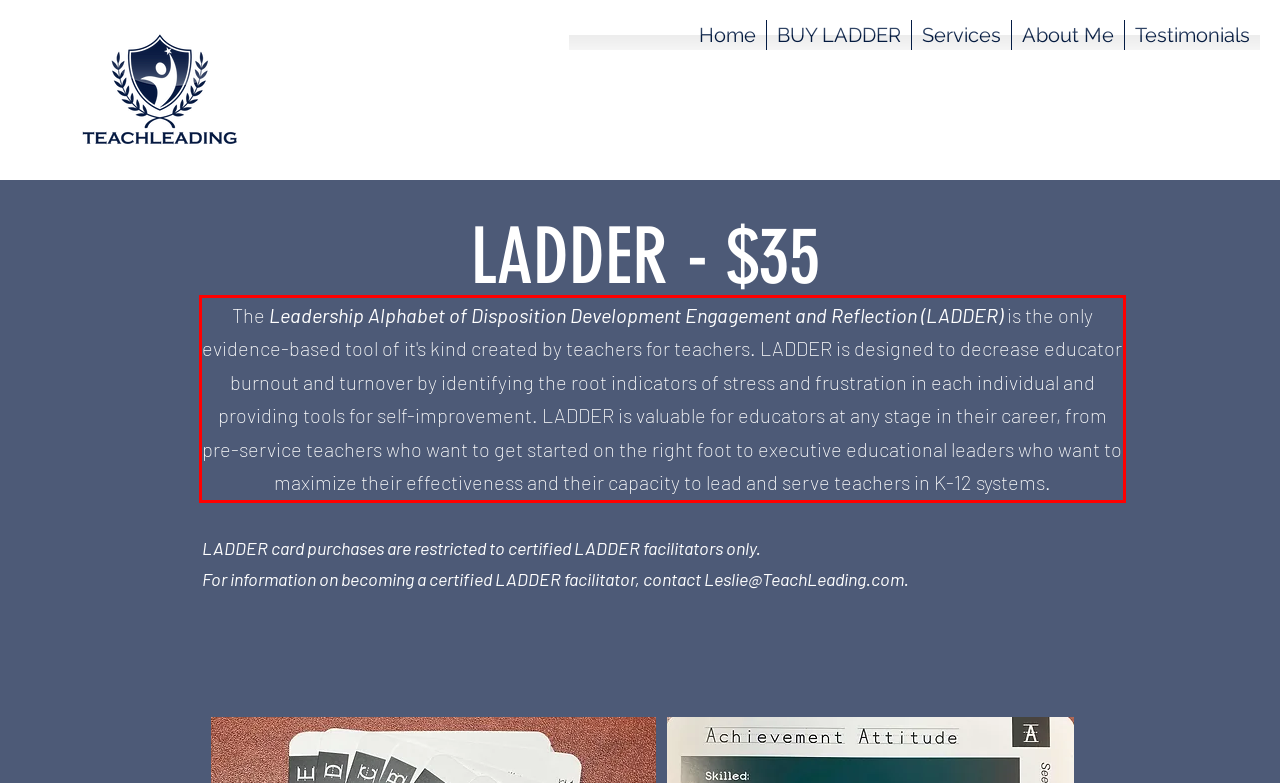Your task is to recognize and extract the text content from the UI element enclosed in the red bounding box on the webpage screenshot.

The Leadership Alphabet of Disposition Development Engagement and Reflection (LADDER) is the only evidence-based tool of it's kind created by teachers for teachers. LADDER is designed to decrease educator burnout and turnover by identifying the root indicators of stress and frustration in each individual and providing tools for self-improvement. LADDER is valuable for educators at any stage in their career, from pre-service teachers who want to get started on the right foot to executive educational leaders who want to maximize their effectiveness and their capacity to lead and serve teachers in K-12 systems.